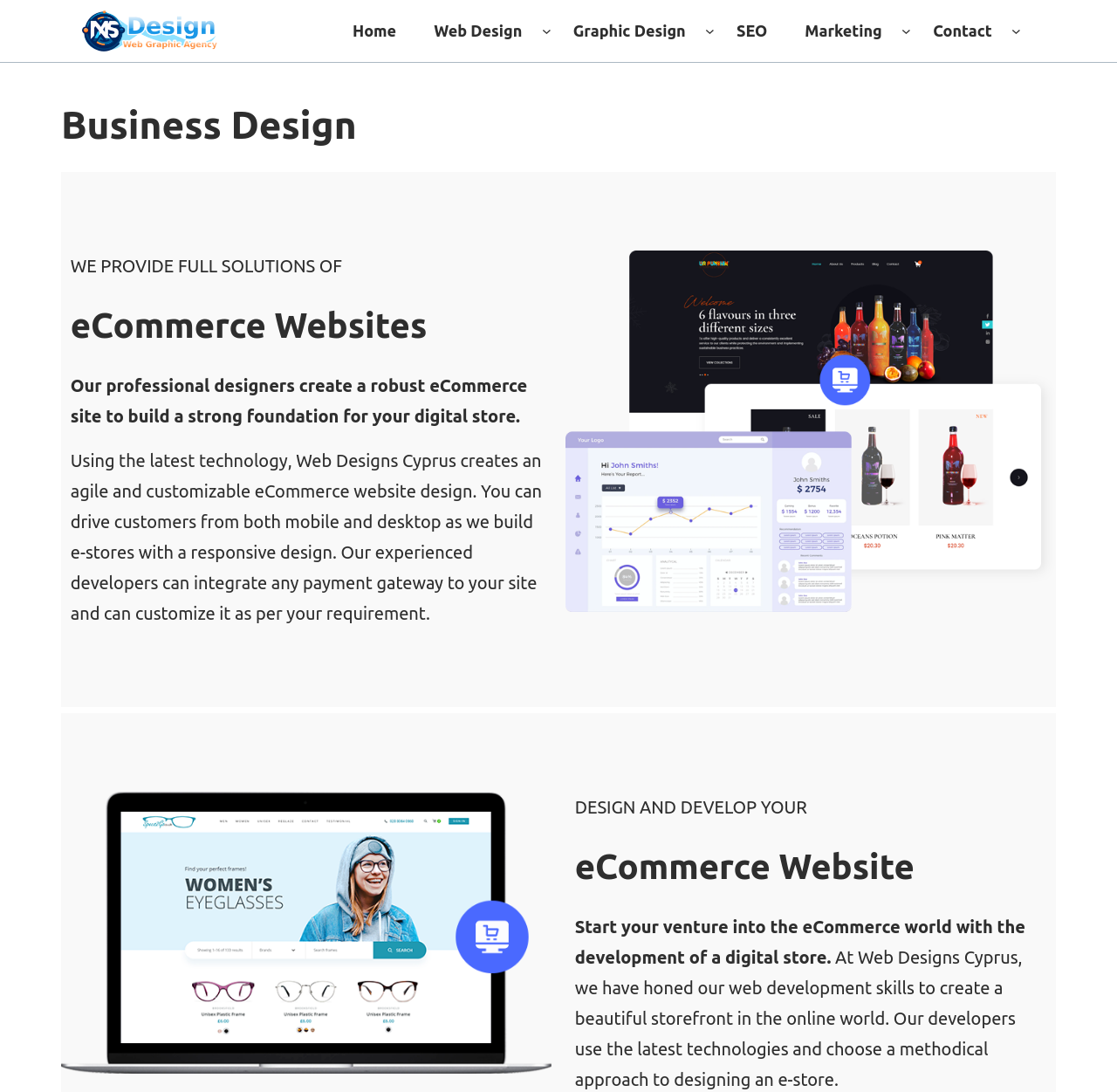Please locate the UI element described by "Assembly Documents" and provide its bounding box coordinates.

None